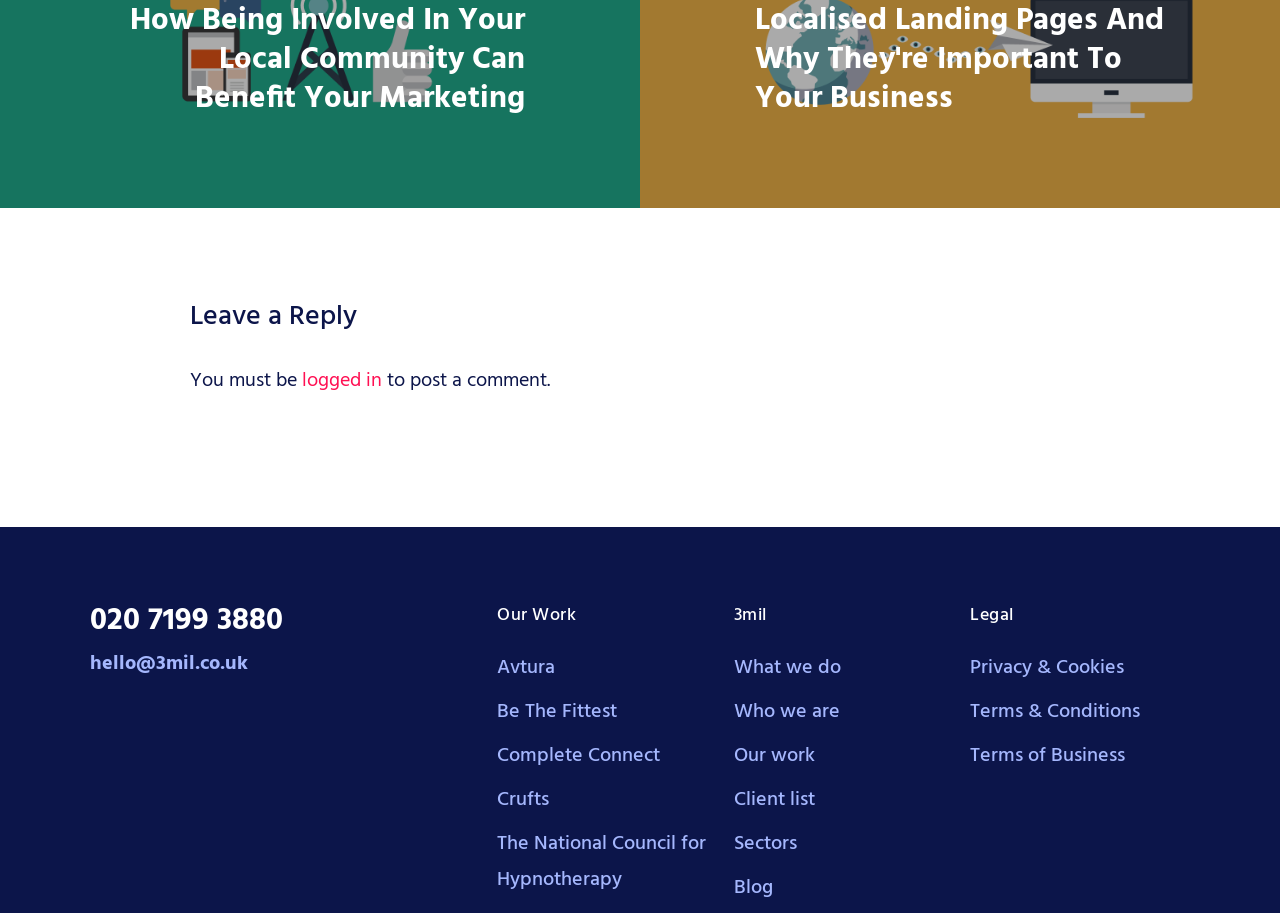Provide the bounding box coordinates of the HTML element this sentence describes: "If a tree falls…".

None